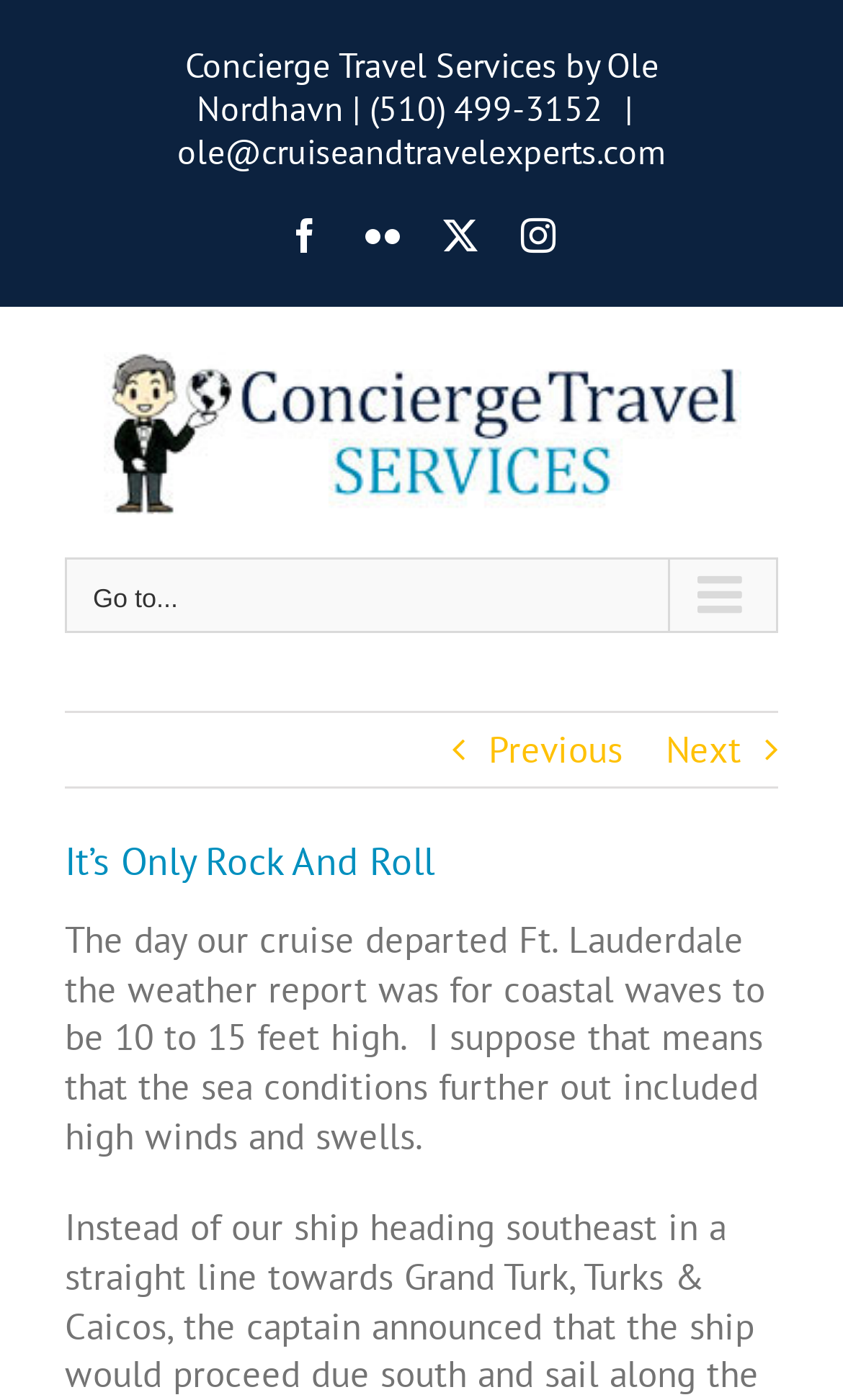Using the element description: "Go to...", determine the bounding box coordinates. The coordinates should be in the format [left, top, right, bottom], with values between 0 and 1.

[0.077, 0.398, 0.923, 0.452]